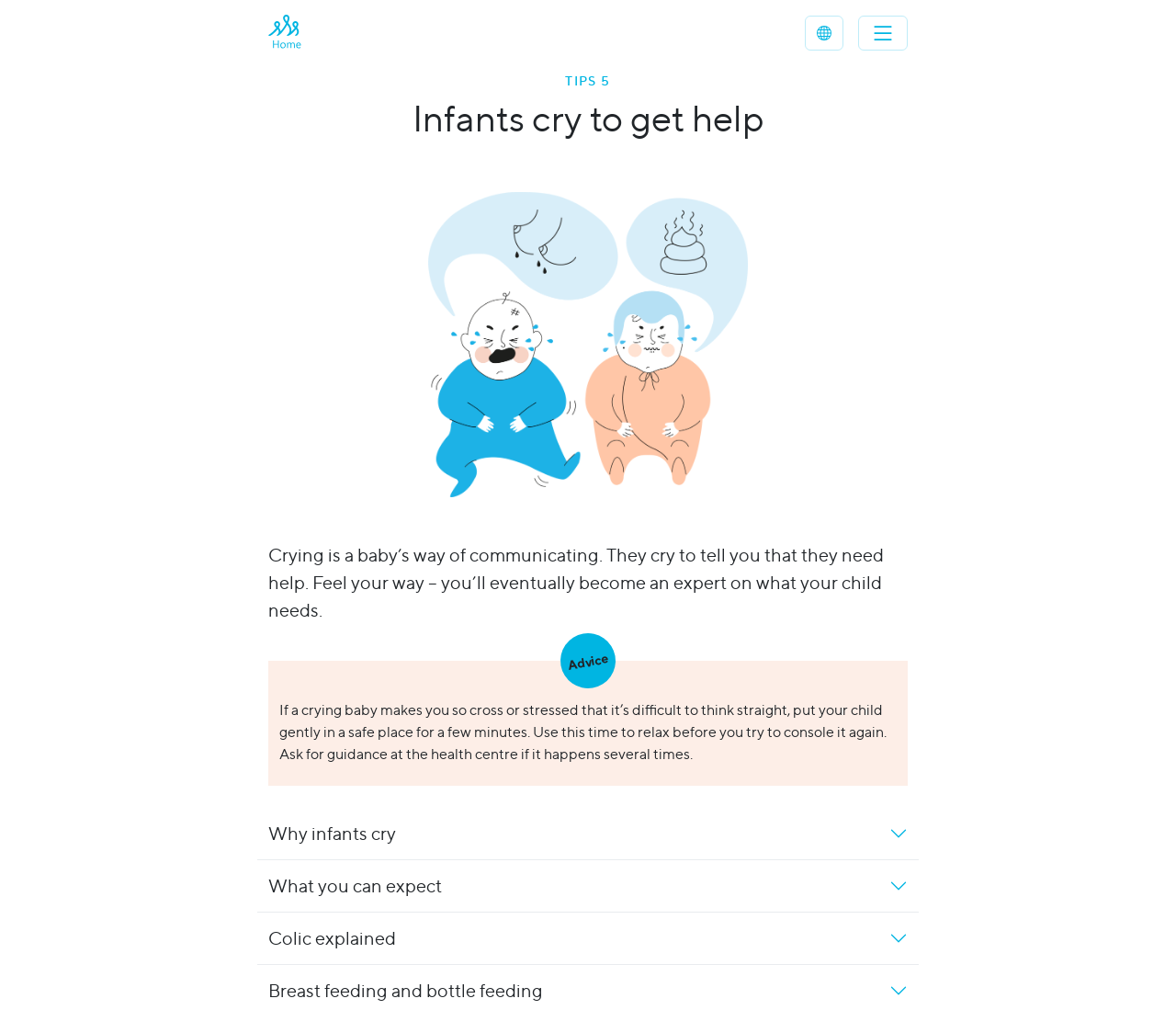Use a single word or phrase to answer the question: What is the topic of the first heading?

TIPS 5